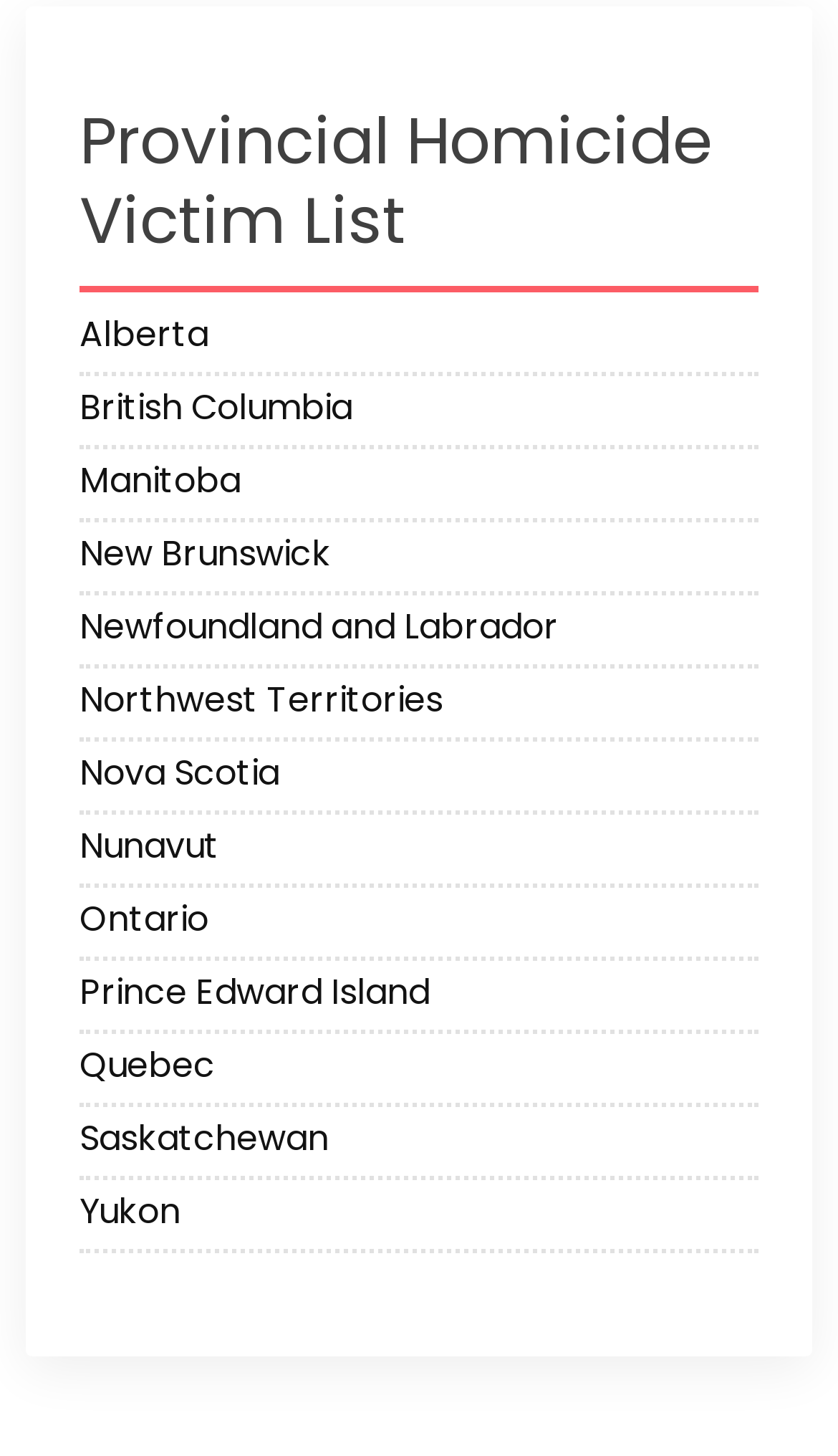Determine the bounding box coordinates for the region that must be clicked to execute the following instruction: "View victims in British Columbia".

[0.095, 0.262, 0.905, 0.305]